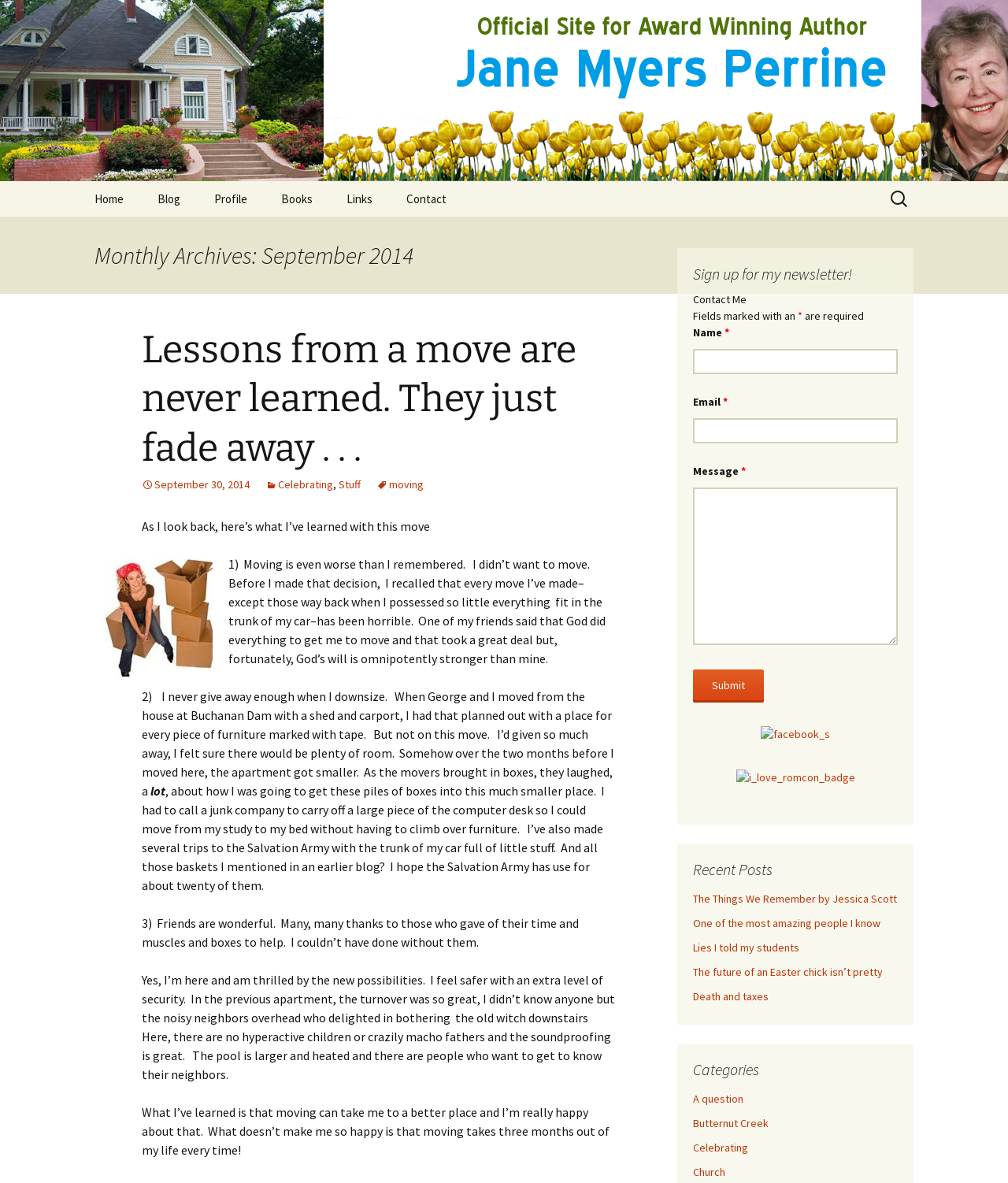What is the purpose of the 'Contact Me' form?
Use the information from the screenshot to give a comprehensive response to the question.

The 'Contact Me' form is a way for visitors to send a message to the website owner. It has fields for name, email, and message, and a submit button to send the message.